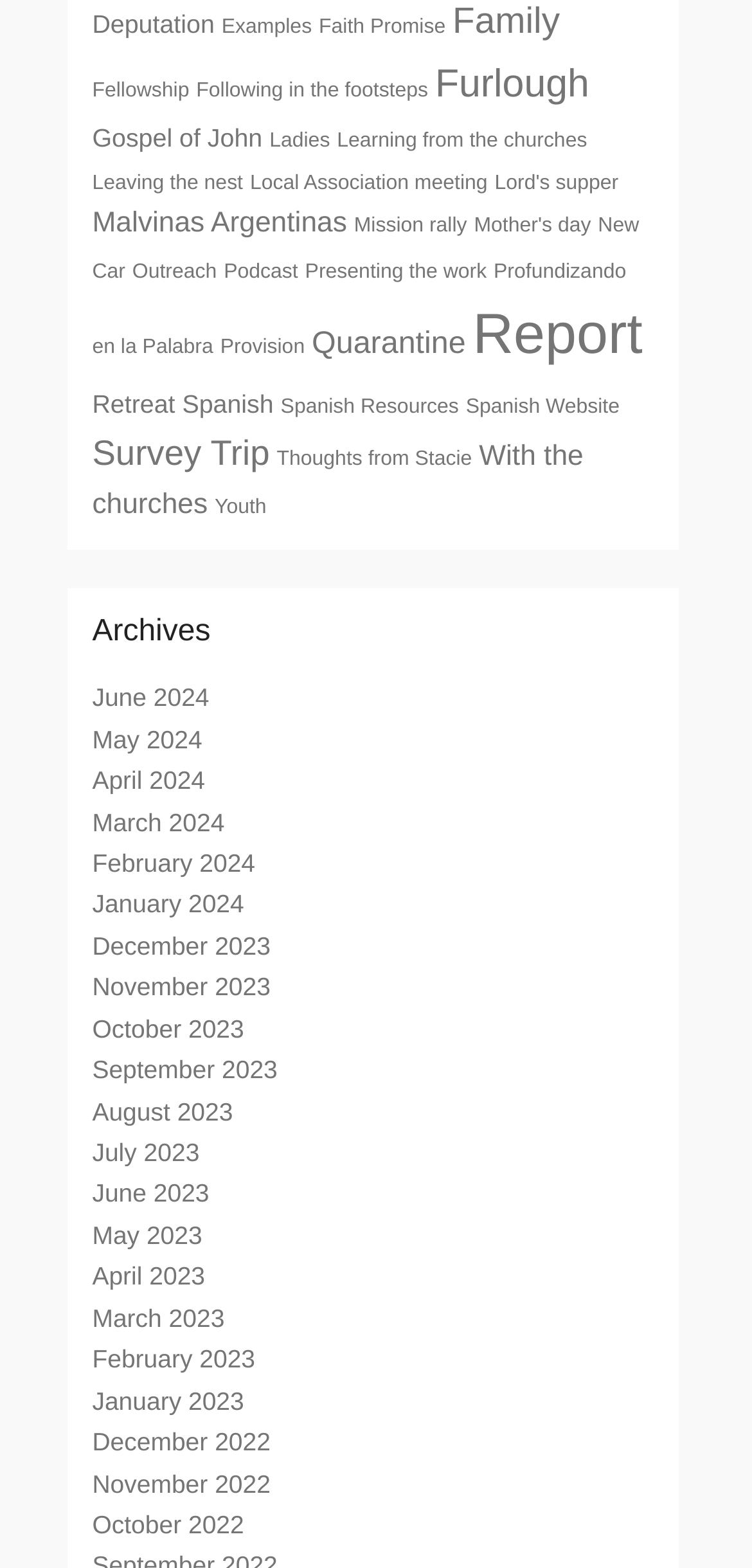Determine the coordinates of the bounding box that should be clicked to complete the instruction: "Learn from the Gospel of John". The coordinates should be represented by four float numbers between 0 and 1: [left, top, right, bottom].

[0.123, 0.079, 0.349, 0.097]